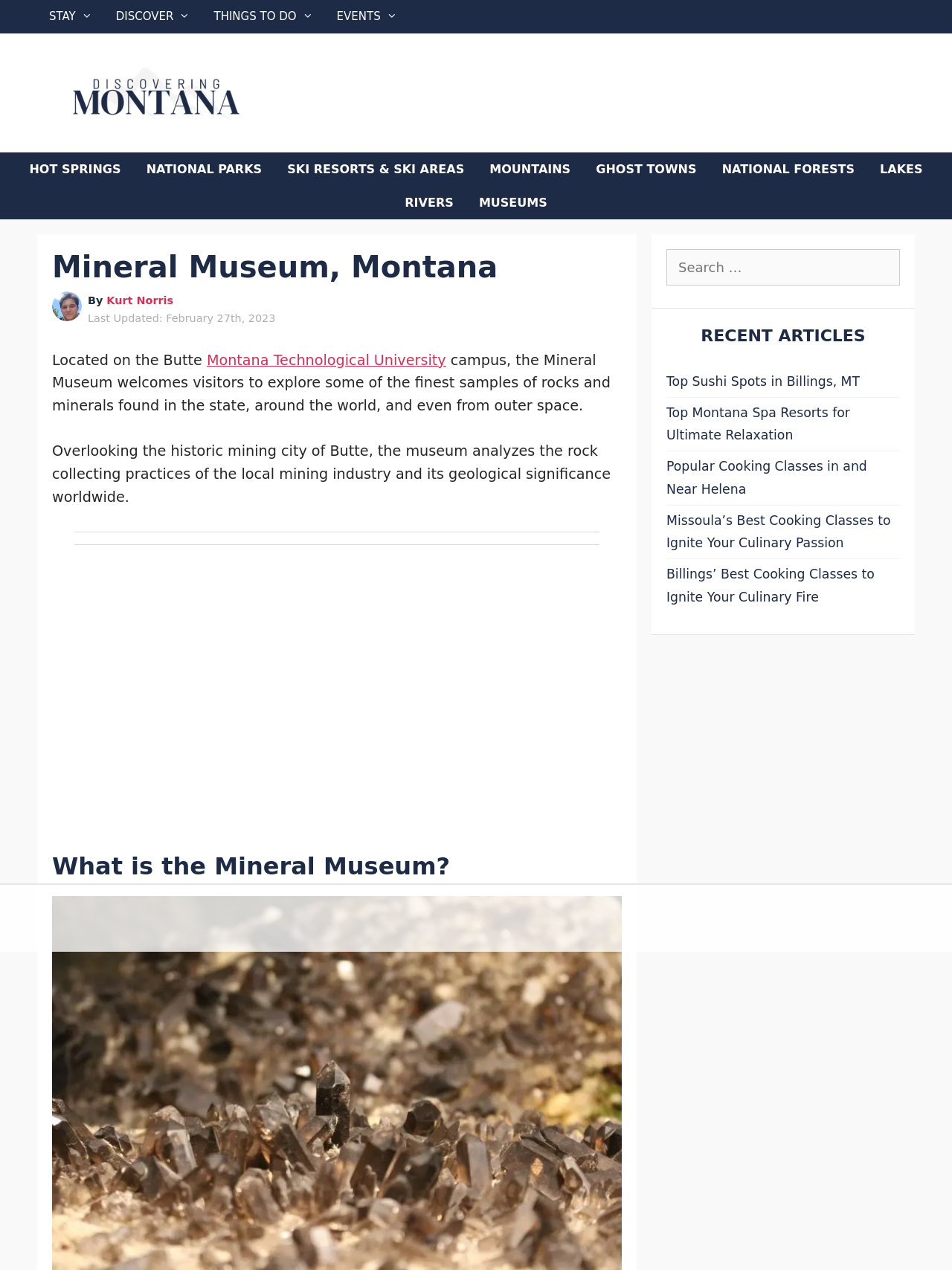Please find the bounding box for the UI component described as follows: "Mountains".

[0.501, 0.12, 0.613, 0.146]